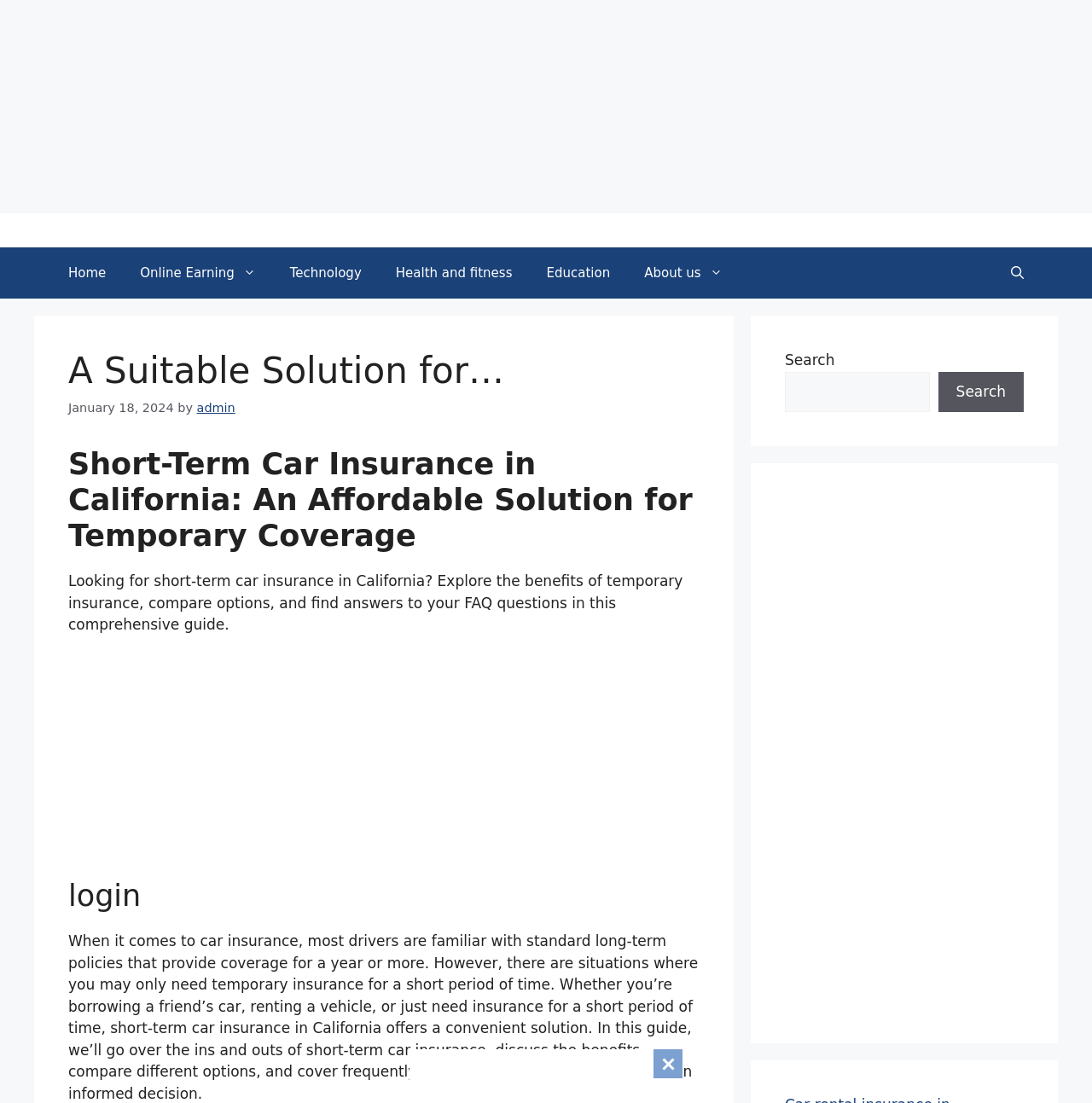Please examine the image and provide a detailed answer to the question: How many navigation links are available?

By examining the navigation section, I count 7 links: 'Home', 'Online Earning', 'Technology', 'Health and fitness', 'Education', 'About us', and 'Open search'.